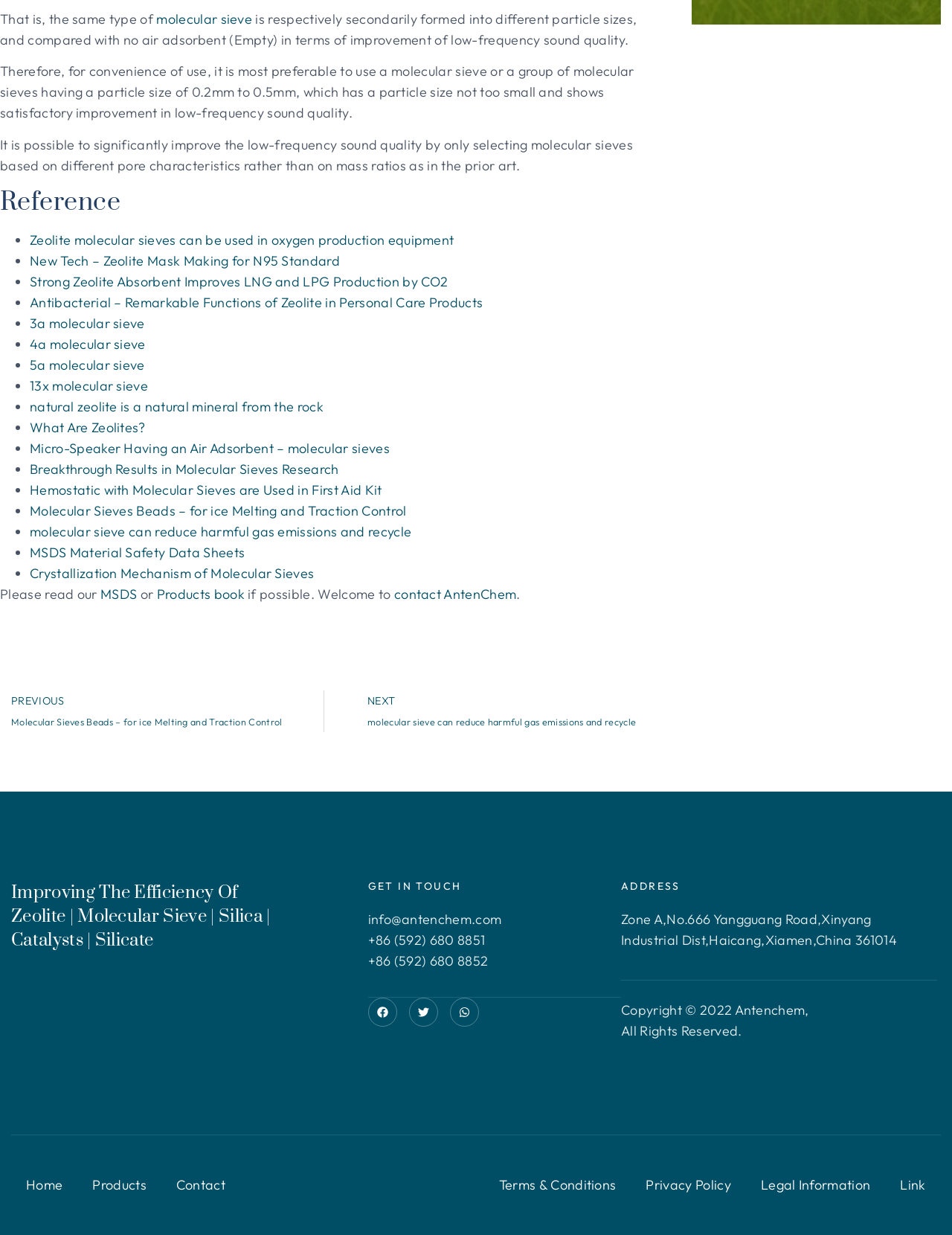Please answer the following question using a single word or phrase: What is the topic of the webpage?

Molecular sieves and their applications